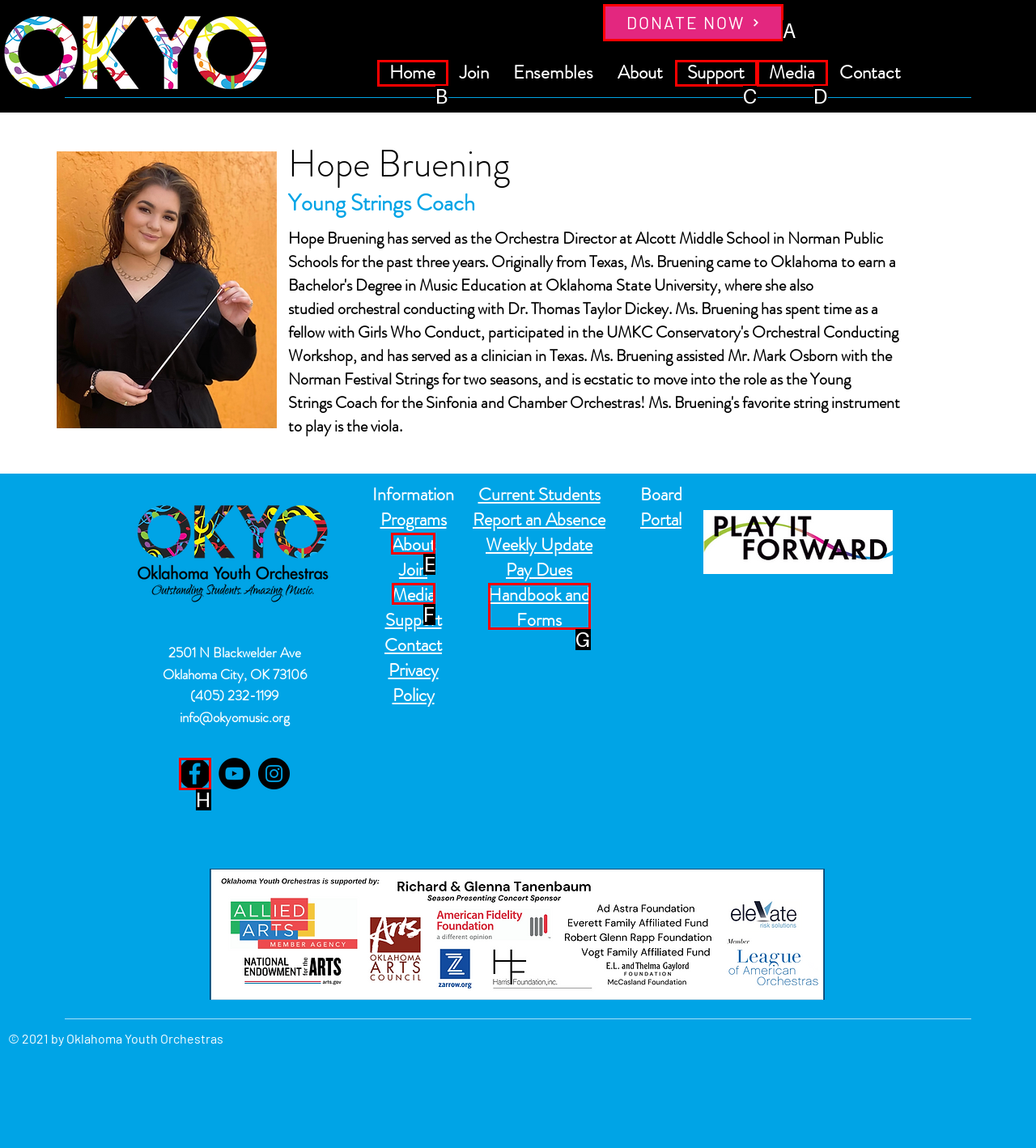Select the letter that aligns with the description: Media. Answer with the letter of the selected option directly.

D